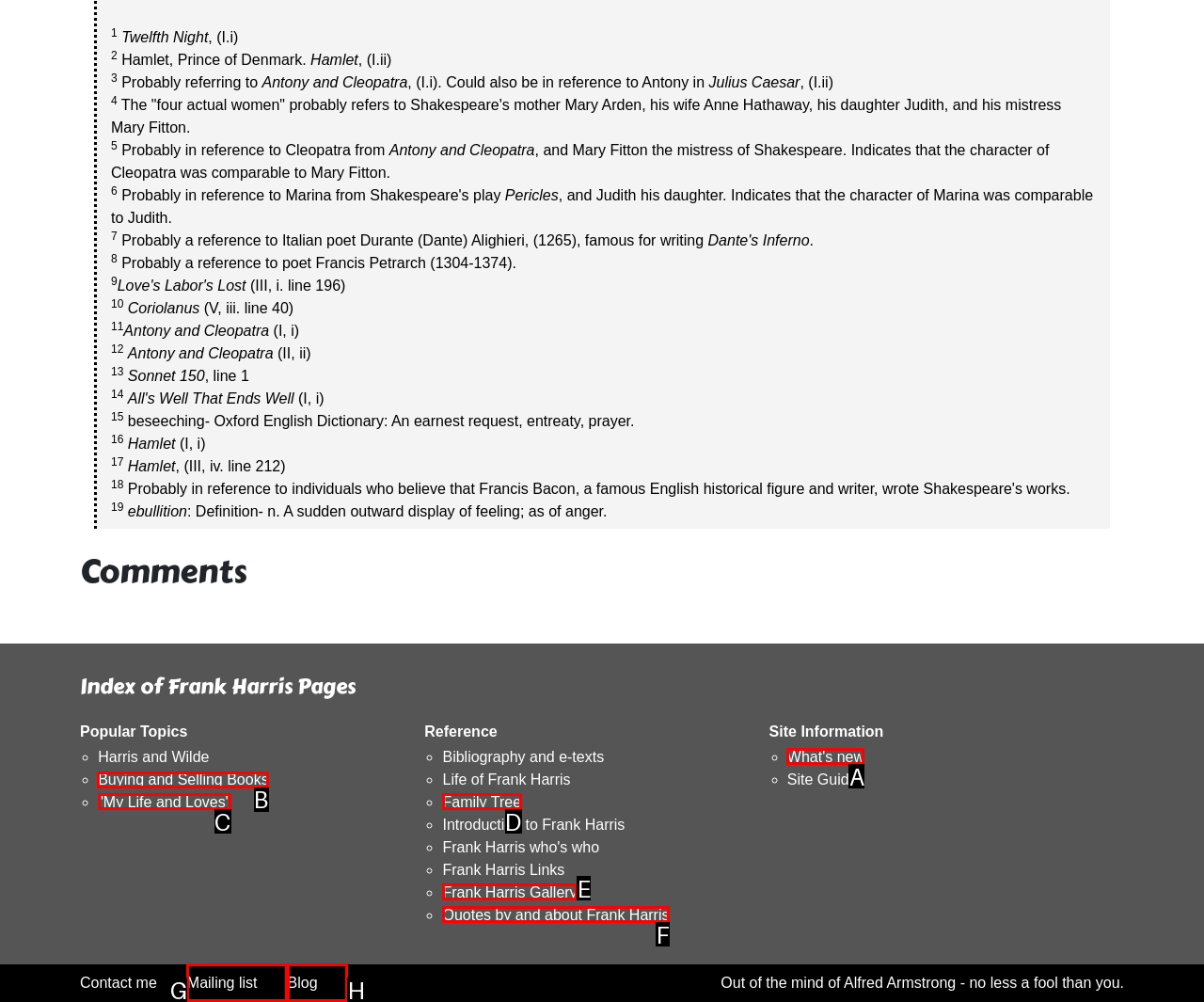Select the letter associated with the UI element you need to click to perform the following action: Call the phone number for inquiry
Reply with the correct letter from the options provided.

None